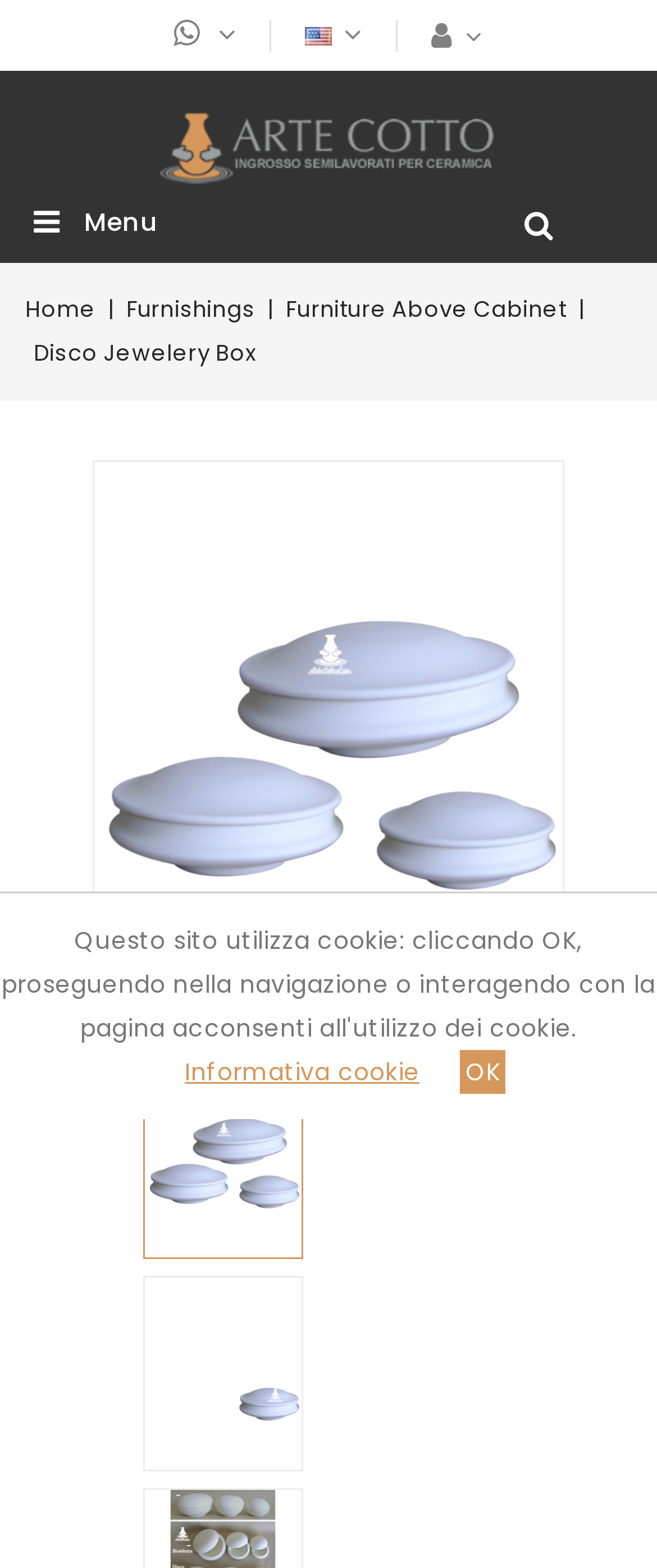How many main menu items are there?
Please answer the question with a single word or phrase, referencing the image.

4